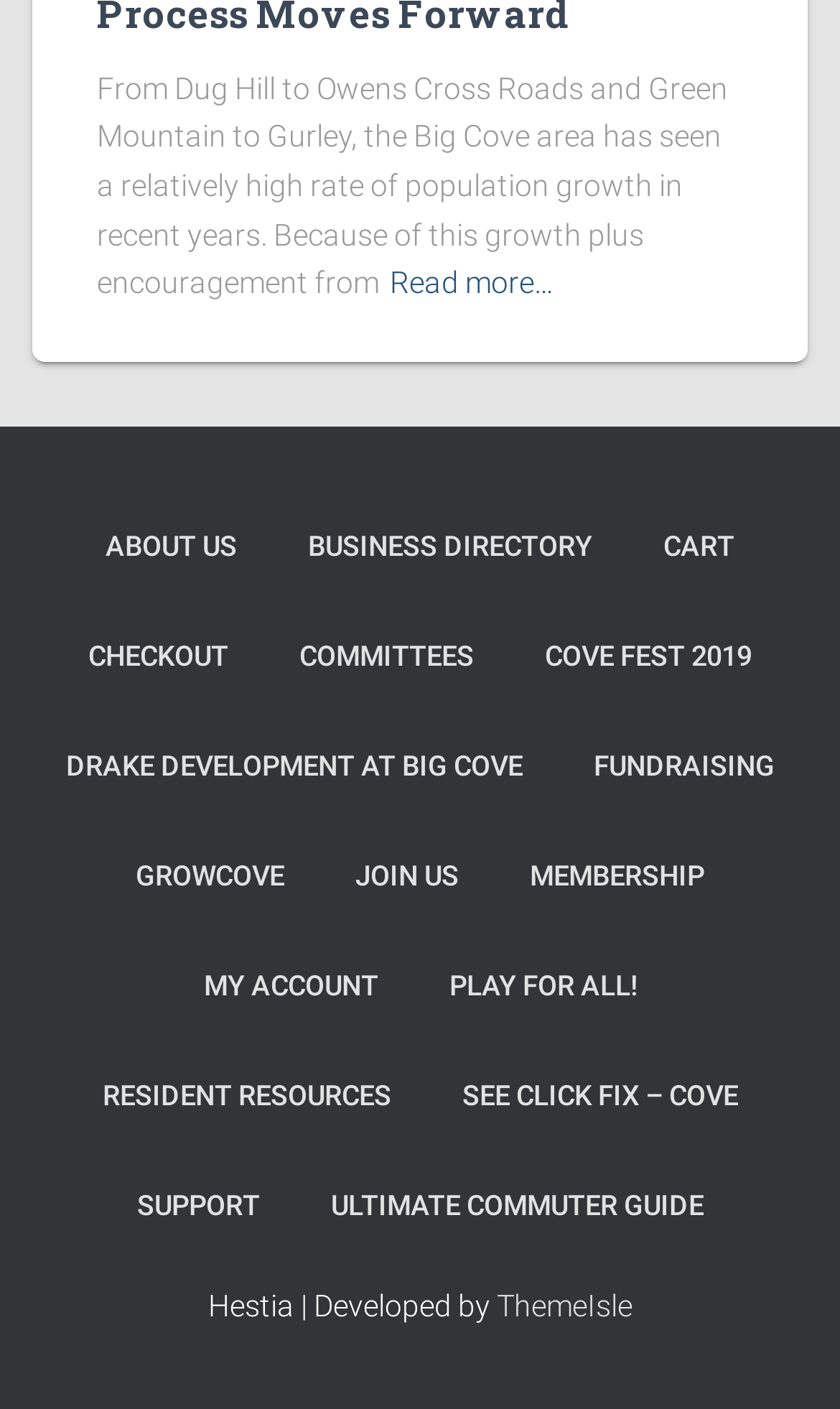Please locate the clickable area by providing the bounding box coordinates to follow this instruction: "Read more about the Big Cove area".

[0.464, 0.184, 0.659, 0.218]